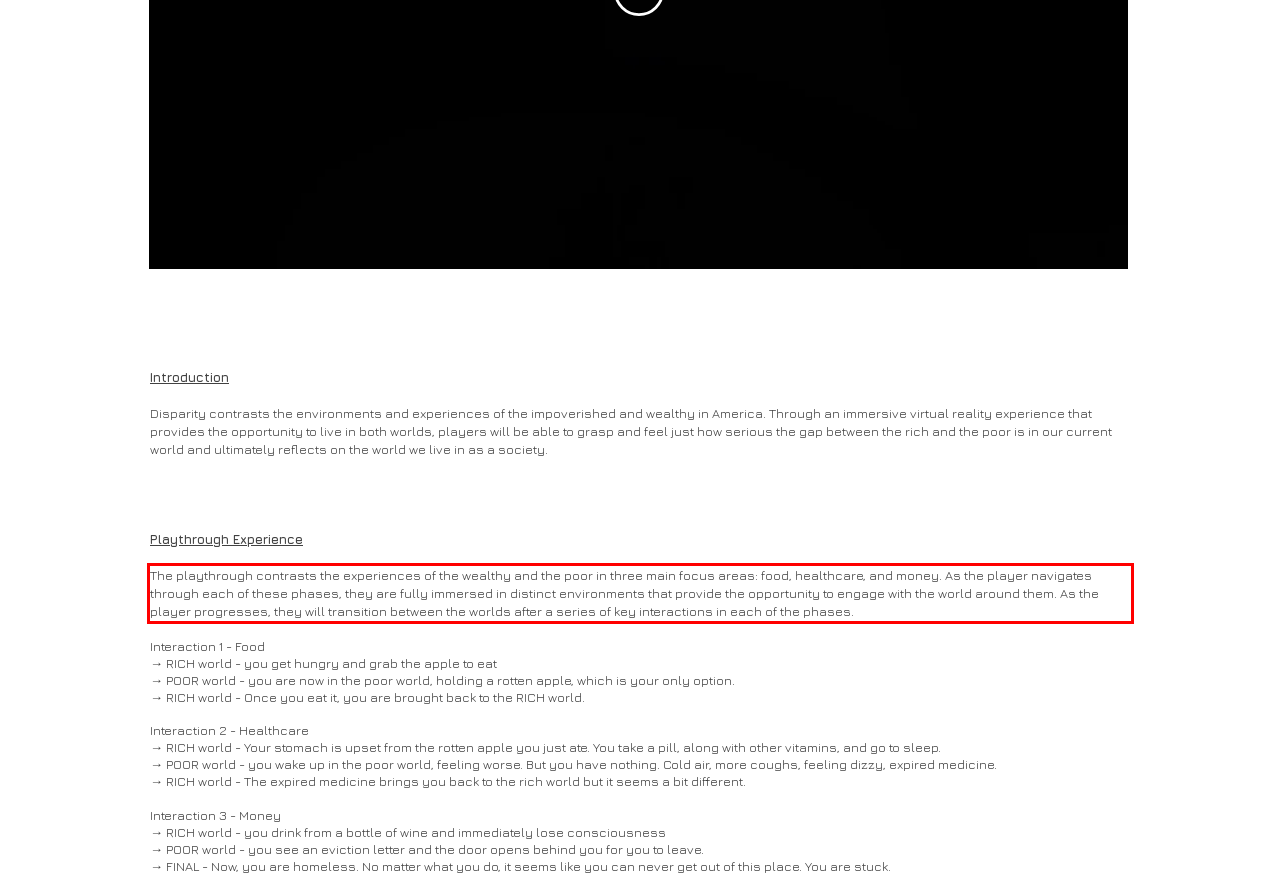Look at the provided screenshot of the webpage and perform OCR on the text within the red bounding box.

The playthrough contrasts the experiences of the wealthy and the poor in three main focus areas: food, healthcare, and money. As the player navigates through each of these phases, they are fully immersed in distinct environments that provide the opportunity to engage with the world around them. As the player progresses, they will transition between the worlds after a series of key interactions in each of the phases.